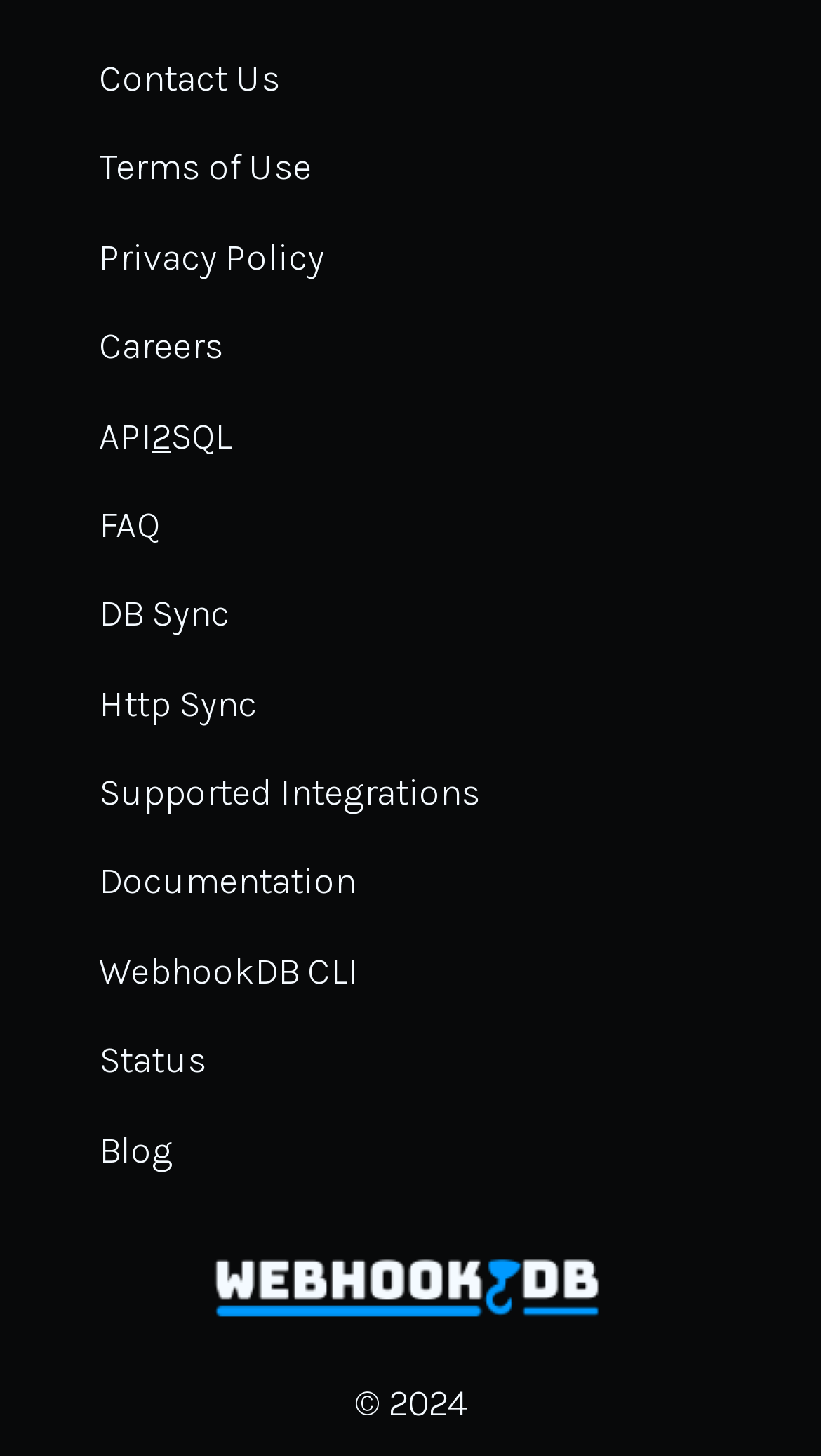Please provide the bounding box coordinates for the element that needs to be clicked to perform the following instruction: "go to Blog". The coordinates should be given as four float numbers between 0 and 1, i.e., [left, top, right, bottom].

[0.079, 0.759, 0.477, 0.82]